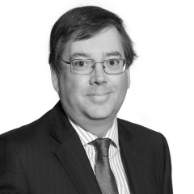Describe the image thoroughly.

The image features a professional headshot of a middle-aged man, dressed in a formal suit with a striped tie. He has short, slightly greying hair and wears glasses. The photograph is presented in black and white, emphasizing a classic and professional appearance. This individual is identified as Jon Fell, who holds the position of Partner in the UK. His expertise and role are highlighted, suggesting a notable presence within an organization, likely in a leadership or advisory capacity. The background is plain, focusing attention on his confident expression and professional attire.